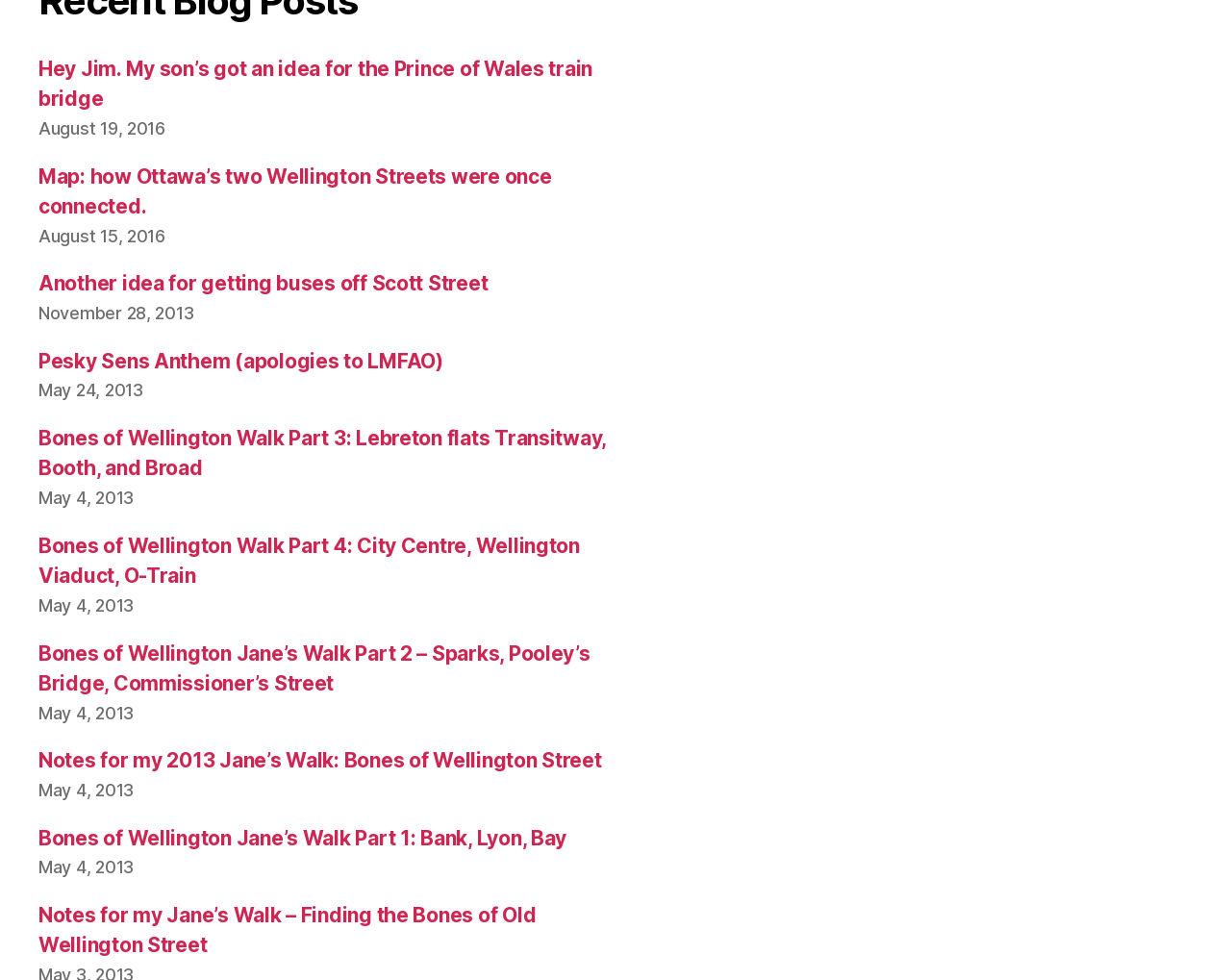Pinpoint the bounding box coordinates of the element to be clicked to execute the instruction: "Click on the link about Prince of Wales train bridge".

[0.031, 0.058, 0.481, 0.113]